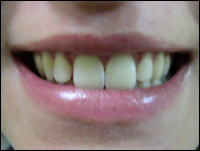Respond to the question below with a single word or phrase:
What is the purpose of the porcelain veneer treatment?

To enhance appearance